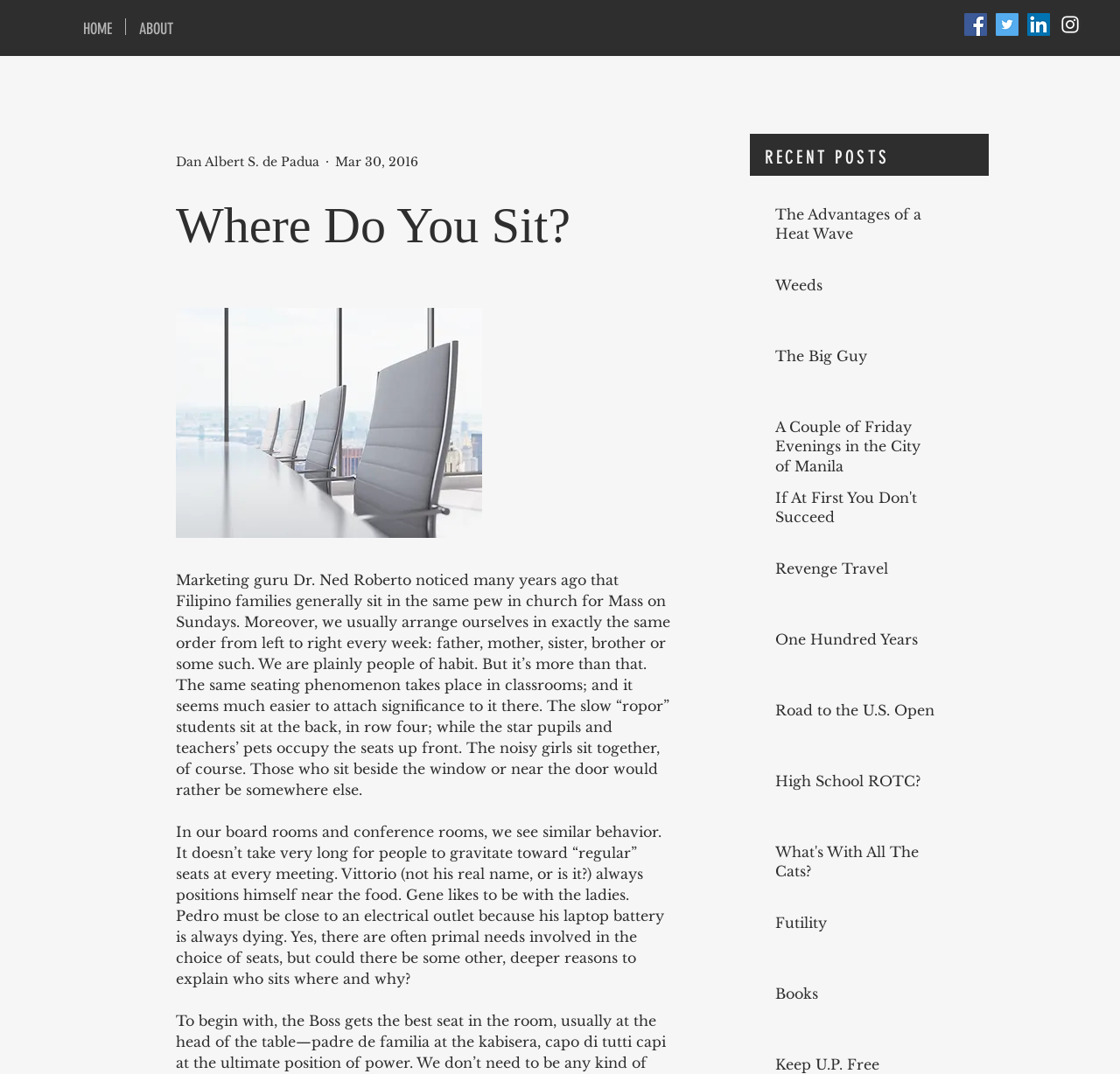Based on the element description: "aria-label="Twitter Social Icon"", identify the bounding box coordinates for this UI element. The coordinates must be four float numbers between 0 and 1, listed as [left, top, right, bottom].

[0.889, 0.012, 0.909, 0.033]